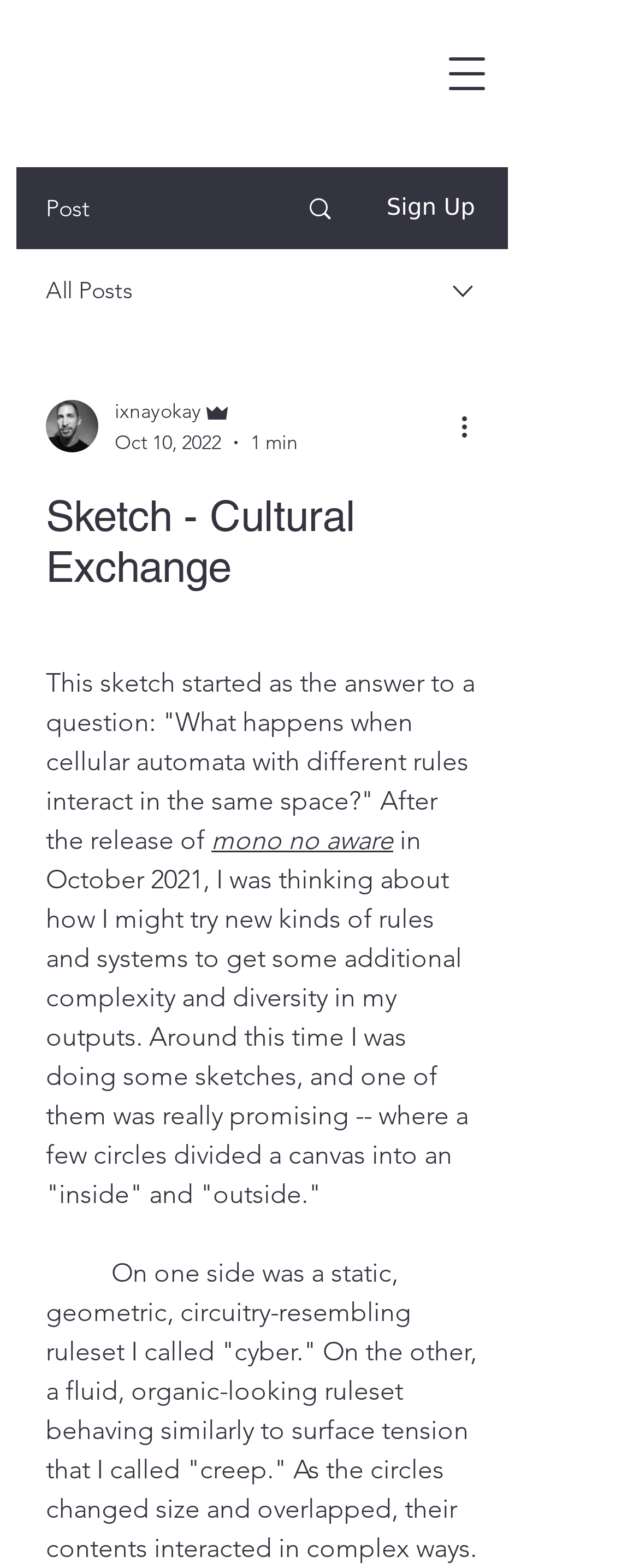What is the author's username?
Make sure to answer the question with a detailed and comprehensive explanation.

The author's username can be found in the combobox element, which contains the writer's picture and other information. The username 'ixnayokay' is listed as one of the options.